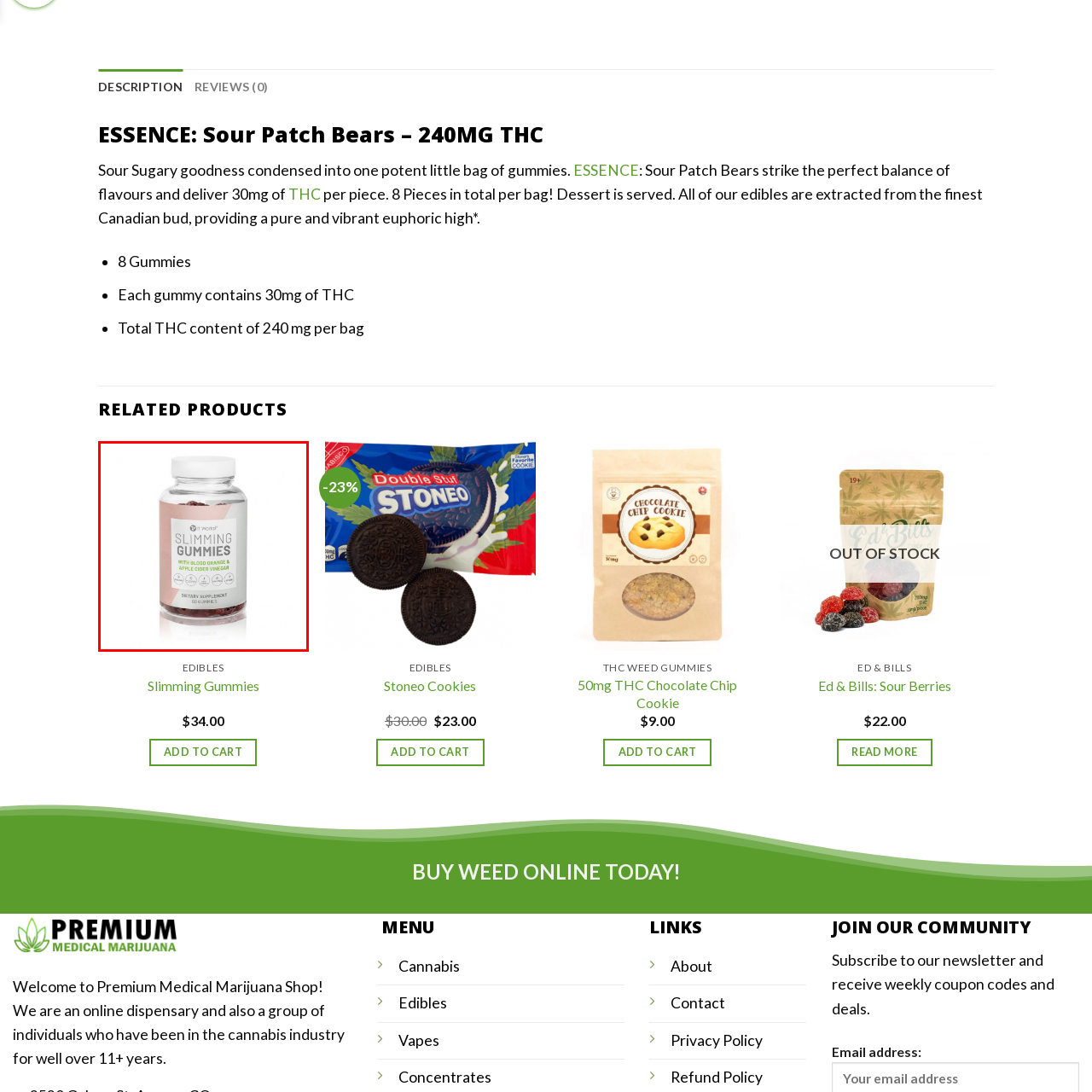Deliver a detailed account of the image that lies within the red box.

The image showcases a bottle of "Slimming Gummies" from It Works!, a dietary supplement designed to aid weight management. The transparent container is filled with vibrant red gummies, suggesting a fruity flavor, likely enhanced by ingredients such as blood orange and apple cider vinegar. The label prominently displays the product name, along with key benefits and dietary information, ensuring clear visibility for consumers. This product is marketed as a convenient health supplement, with 60 gummies per bottle, aimed at those seeking a tasty way to support their wellness goals.